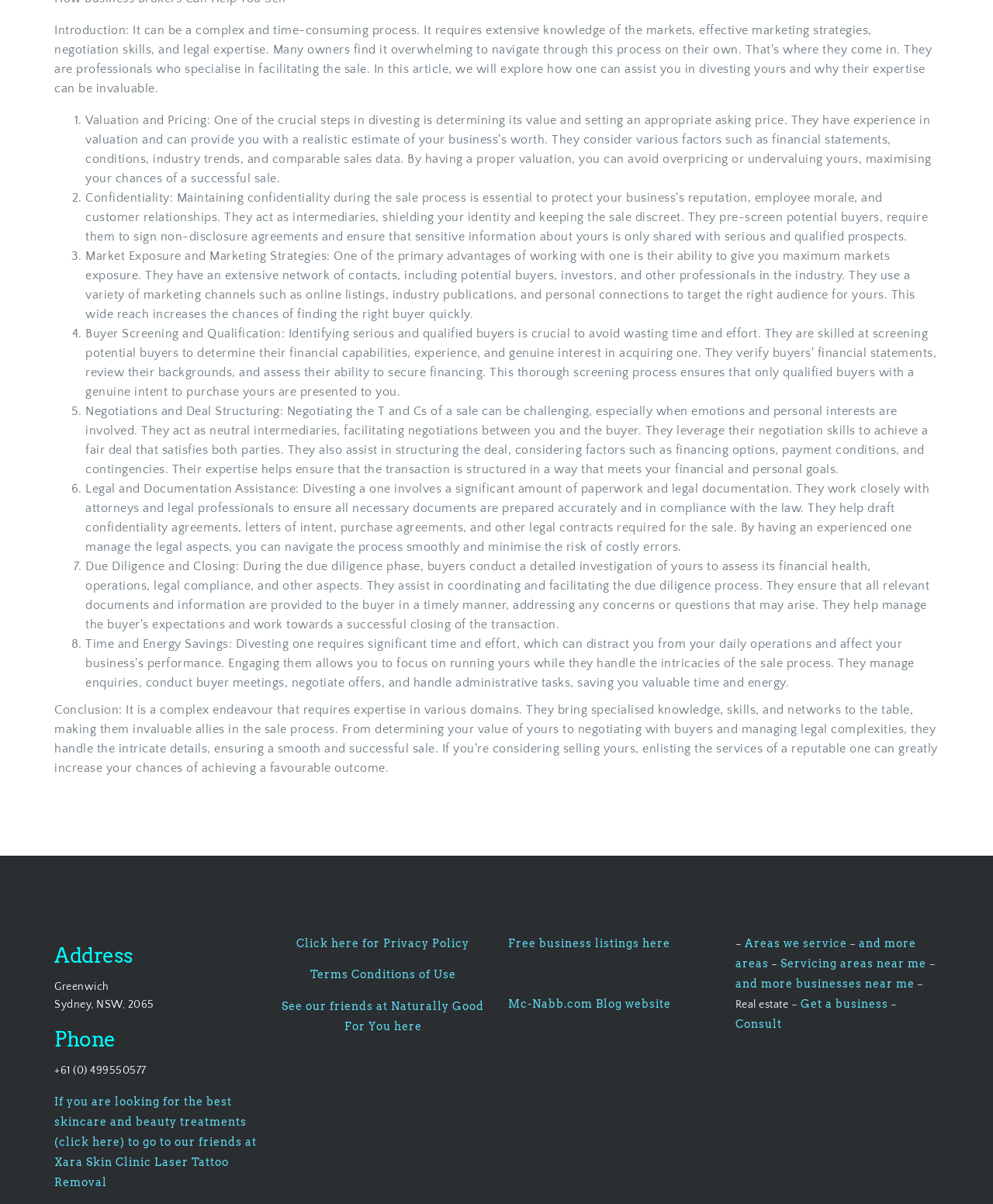Please identify the bounding box coordinates of the element's region that I should click in order to complete the following instruction: "Click the link to go to our friends at Xara Skin Clinic Laser Tattoo Removal". The bounding box coordinates consist of four float numbers between 0 and 1, i.e., [left, top, right, bottom].

[0.055, 0.909, 0.259, 0.987]